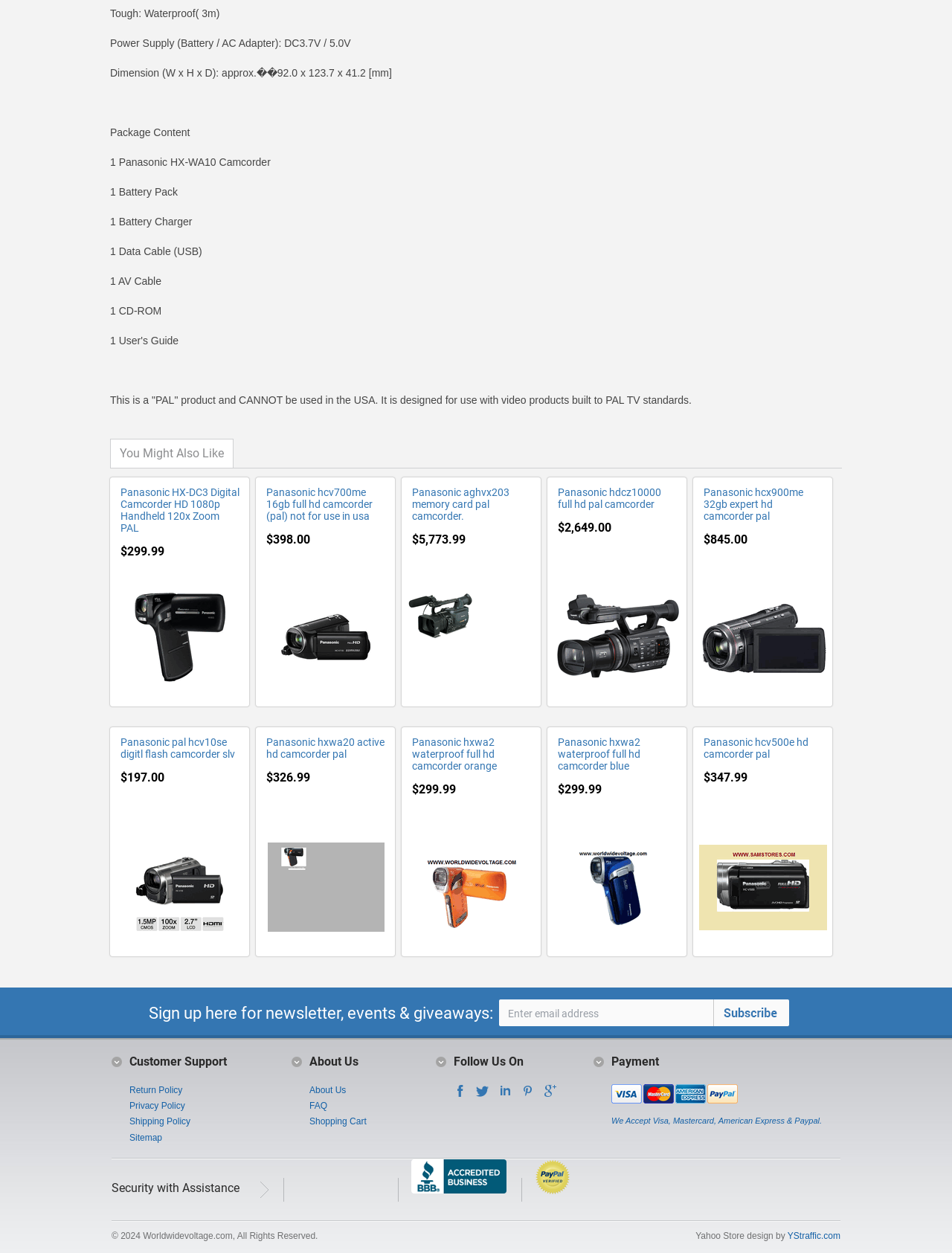Answer the question below using just one word or a short phrase: 
What is the waterproof rating of the Panasonic HX-WA10 Camcorder?

3m